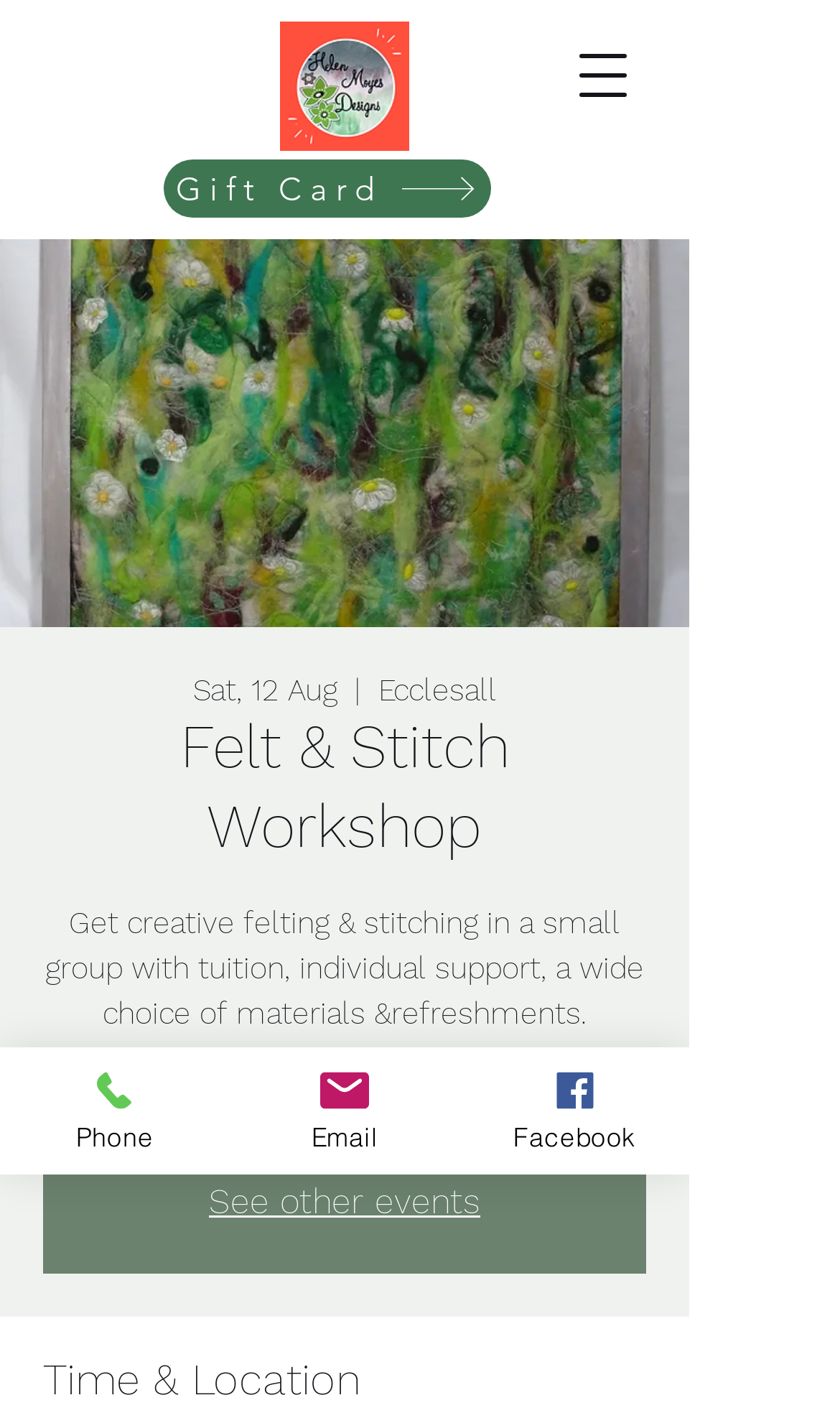Locate the bounding box of the user interface element based on this description: "Email".

[0.274, 0.741, 0.547, 0.831]